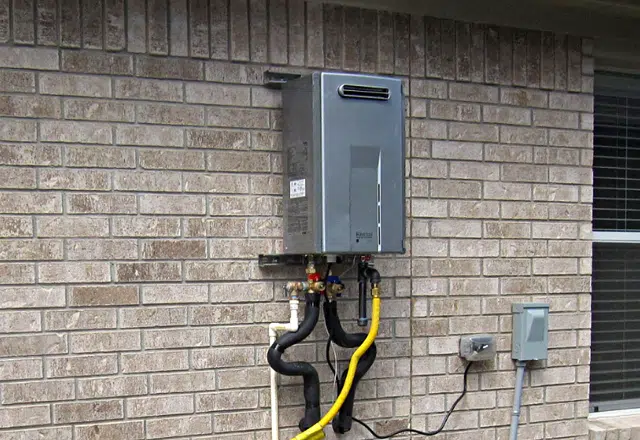Respond to the question below with a single word or phrase:
What is the material of the surrounding wall?

Brick